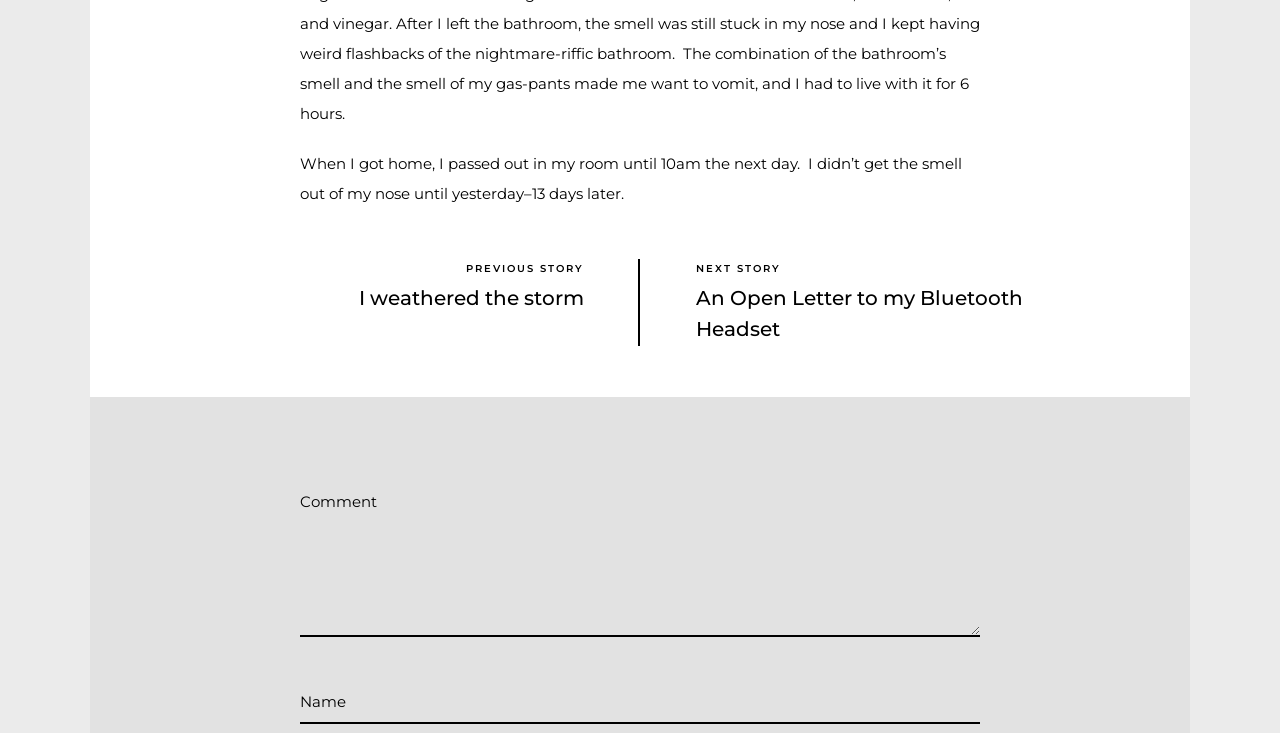Provide the bounding box coordinates in the format (top-left x, top-left y, bottom-right x, bottom-right y). All values are floating point numbers between 0 and 1. Determine the bounding box coordinate of the UI element described as: parent_node: Name name="author"

[0.234, 0.938, 0.766, 0.988]